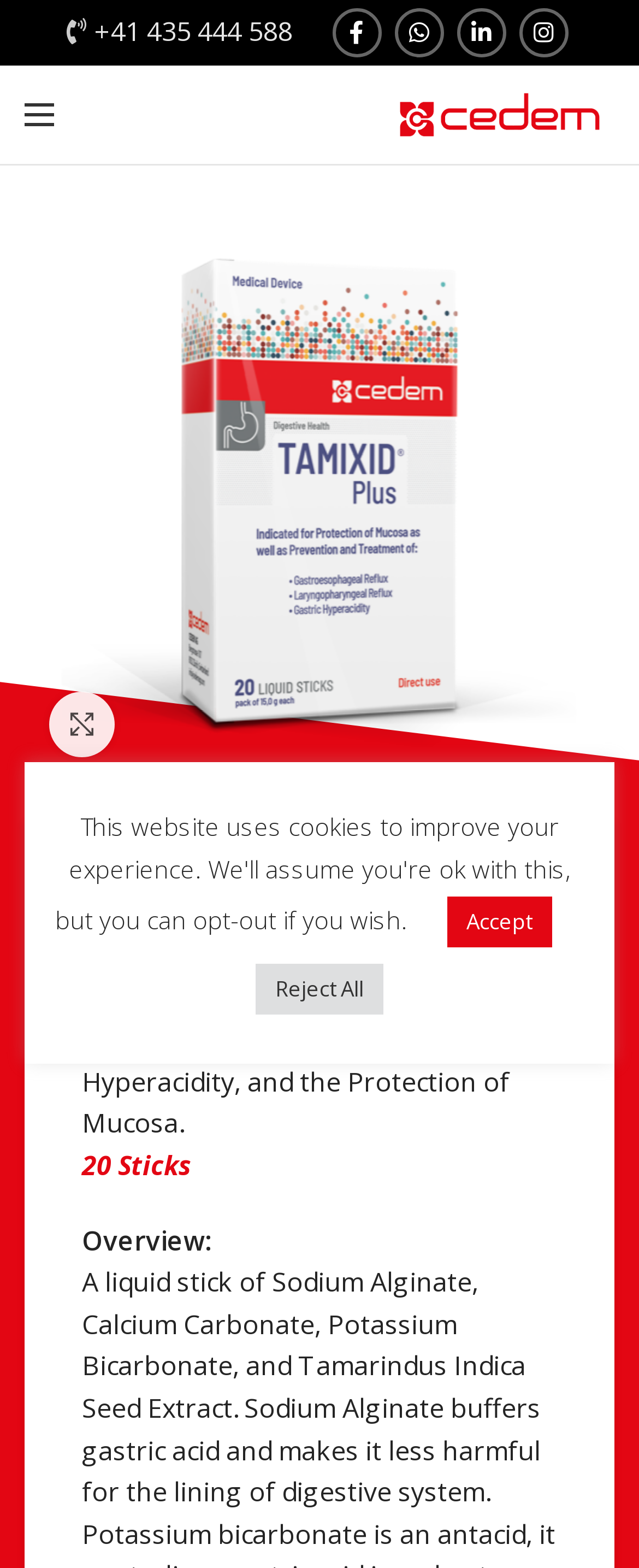Locate the bounding box coordinates of the element that should be clicked to execute the following instruction: "Enlarge the image".

[0.077, 0.441, 0.179, 0.483]